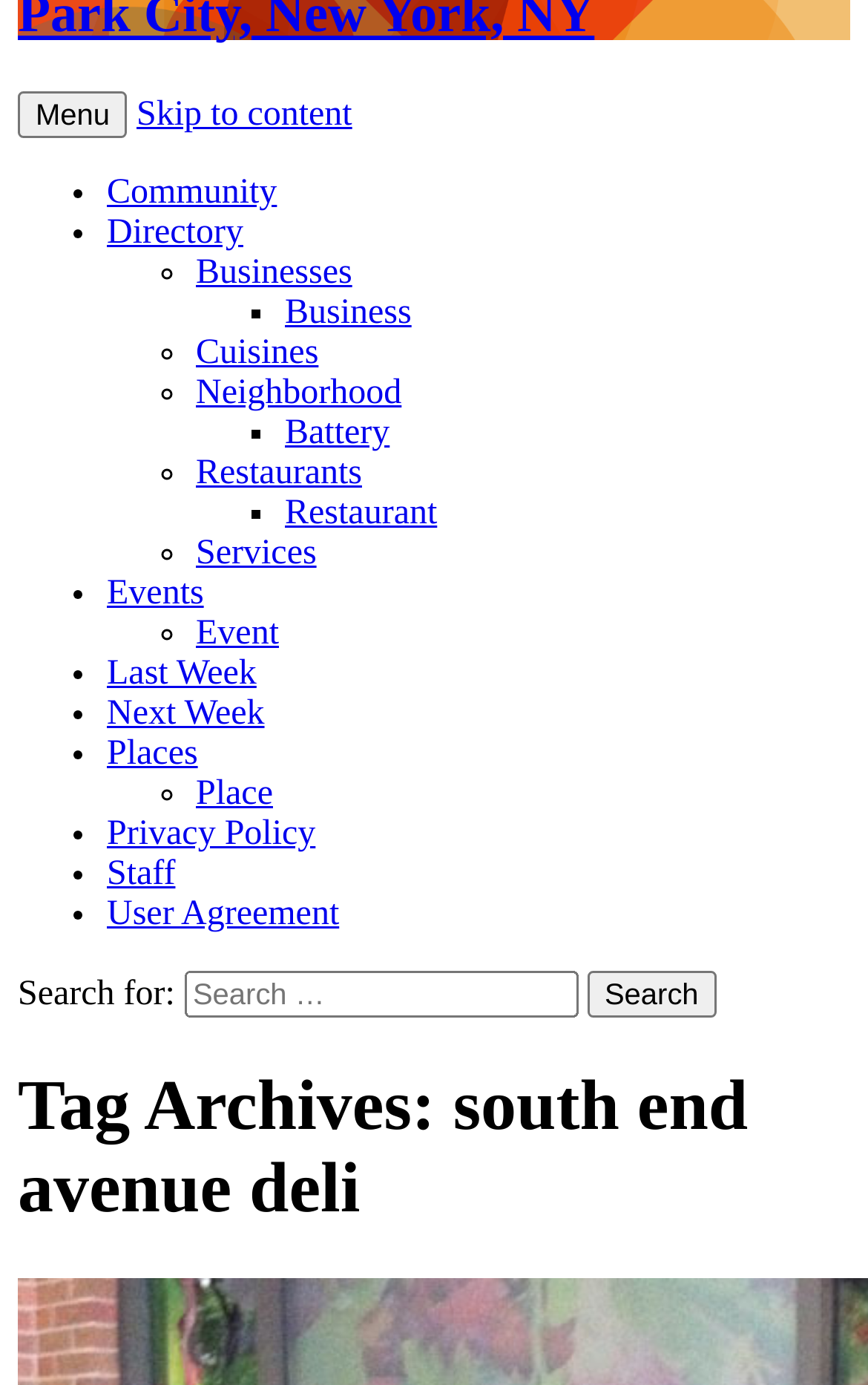Please find and report the bounding box coordinates of the element to click in order to perform the following action: "Click the 'Menu' button". The coordinates should be expressed as four float numbers between 0 and 1, in the format [left, top, right, bottom].

[0.021, 0.066, 0.147, 0.099]